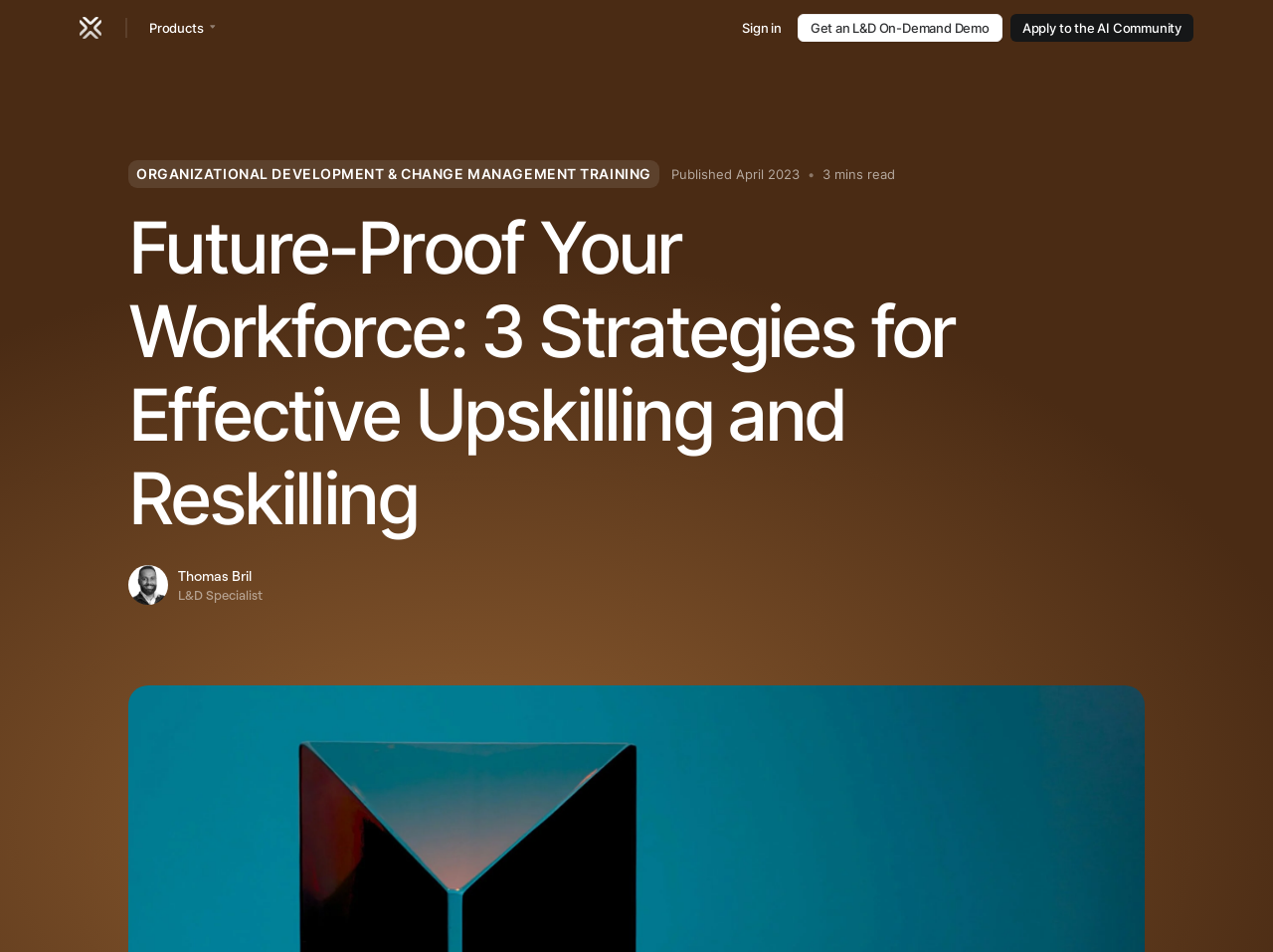Determine the bounding box coordinates of the element that should be clicked to execute the following command: "Get an L&D On-Demand Demo".

[0.626, 0.015, 0.787, 0.044]